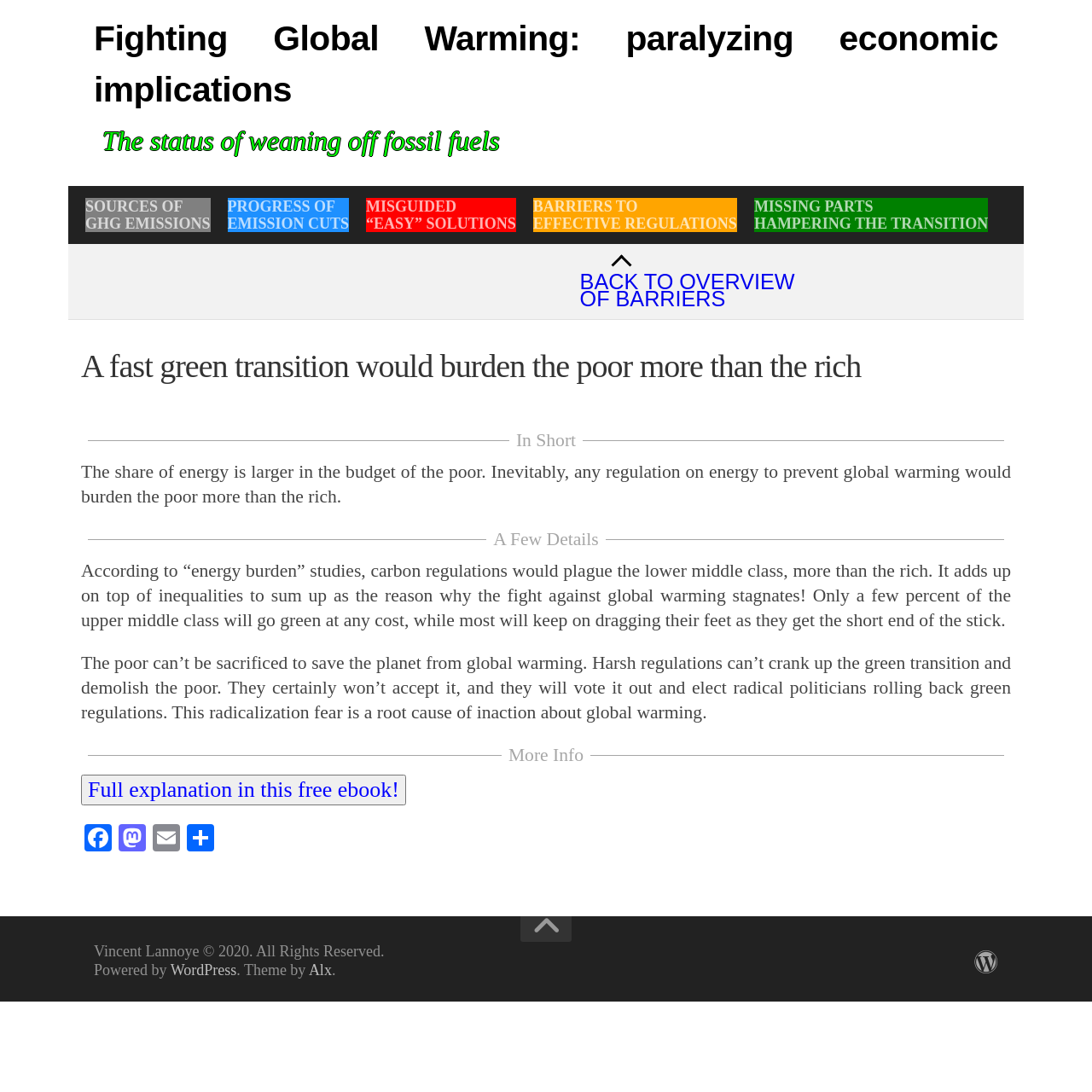Could you identify the text that serves as the heading for this webpage?

A fast green transition would burden the poor more than the rich